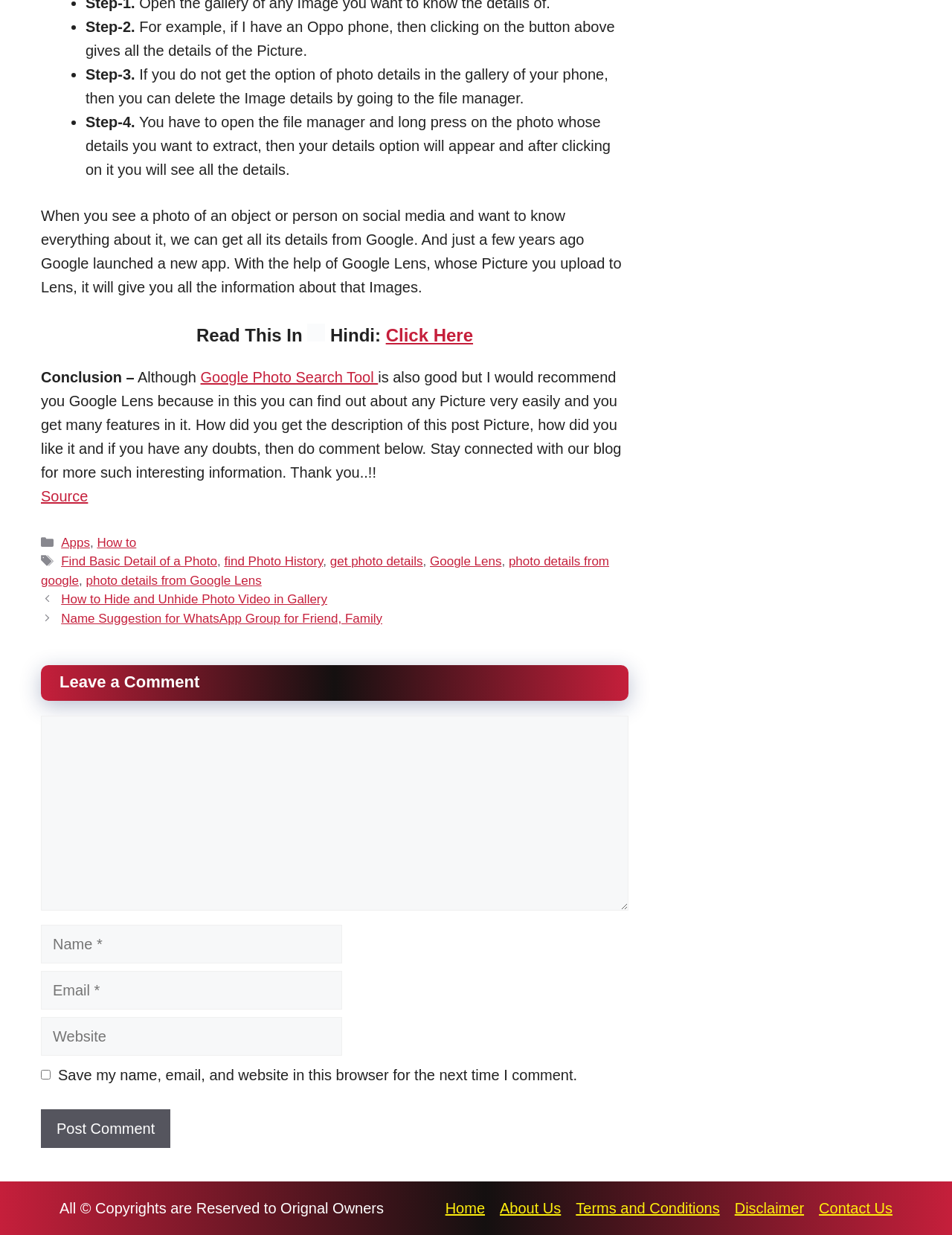Can you pinpoint the bounding box coordinates for the clickable element required for this instruction: "Click on the 'Click Here' link to translate the text in Hindi"? The coordinates should be four float numbers between 0 and 1, i.e., [left, top, right, bottom].

[0.405, 0.263, 0.497, 0.28]